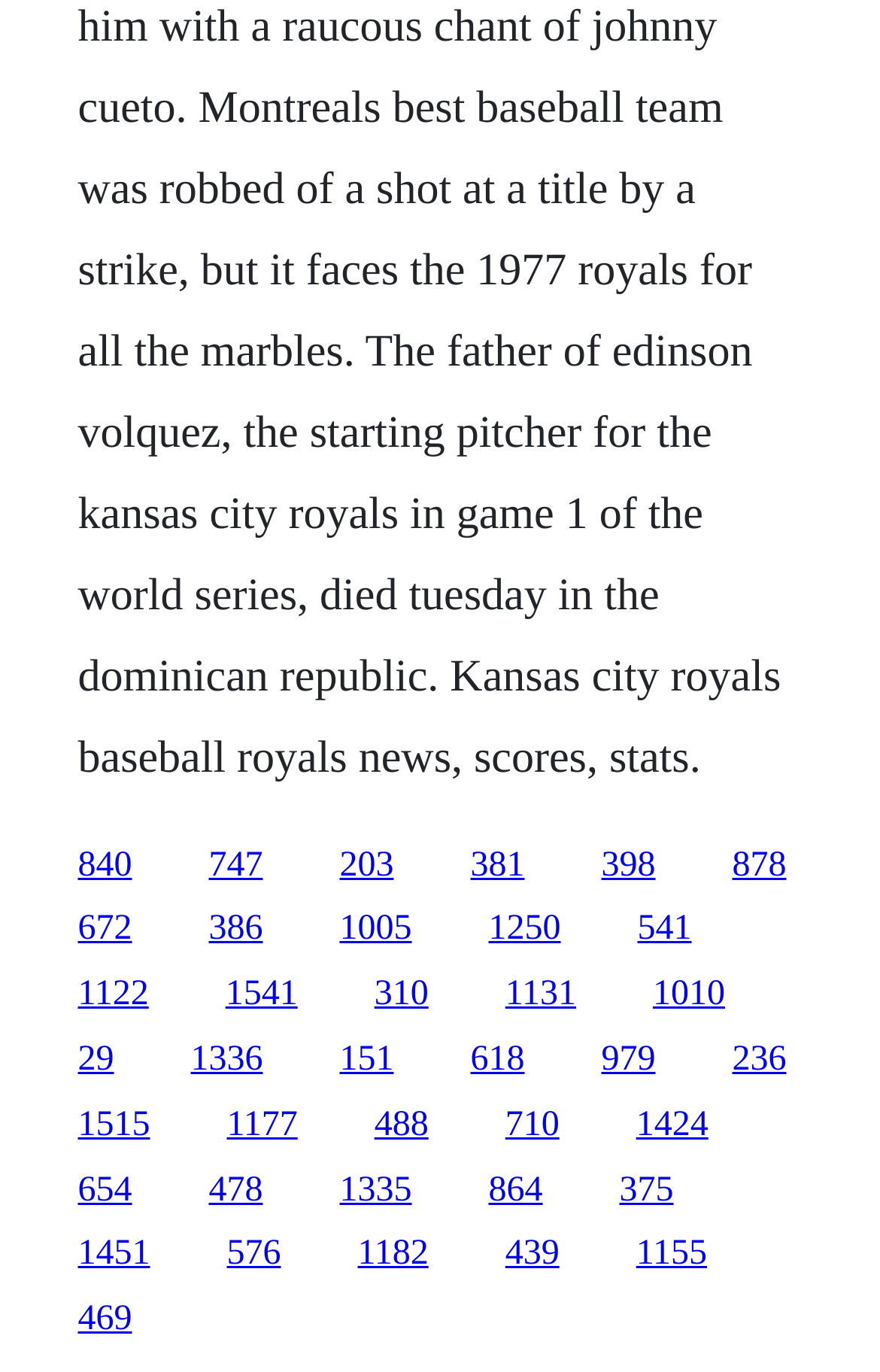Find the bounding box coordinates for the area that must be clicked to perform this action: "click the first link".

[0.088, 0.616, 0.15, 0.644]